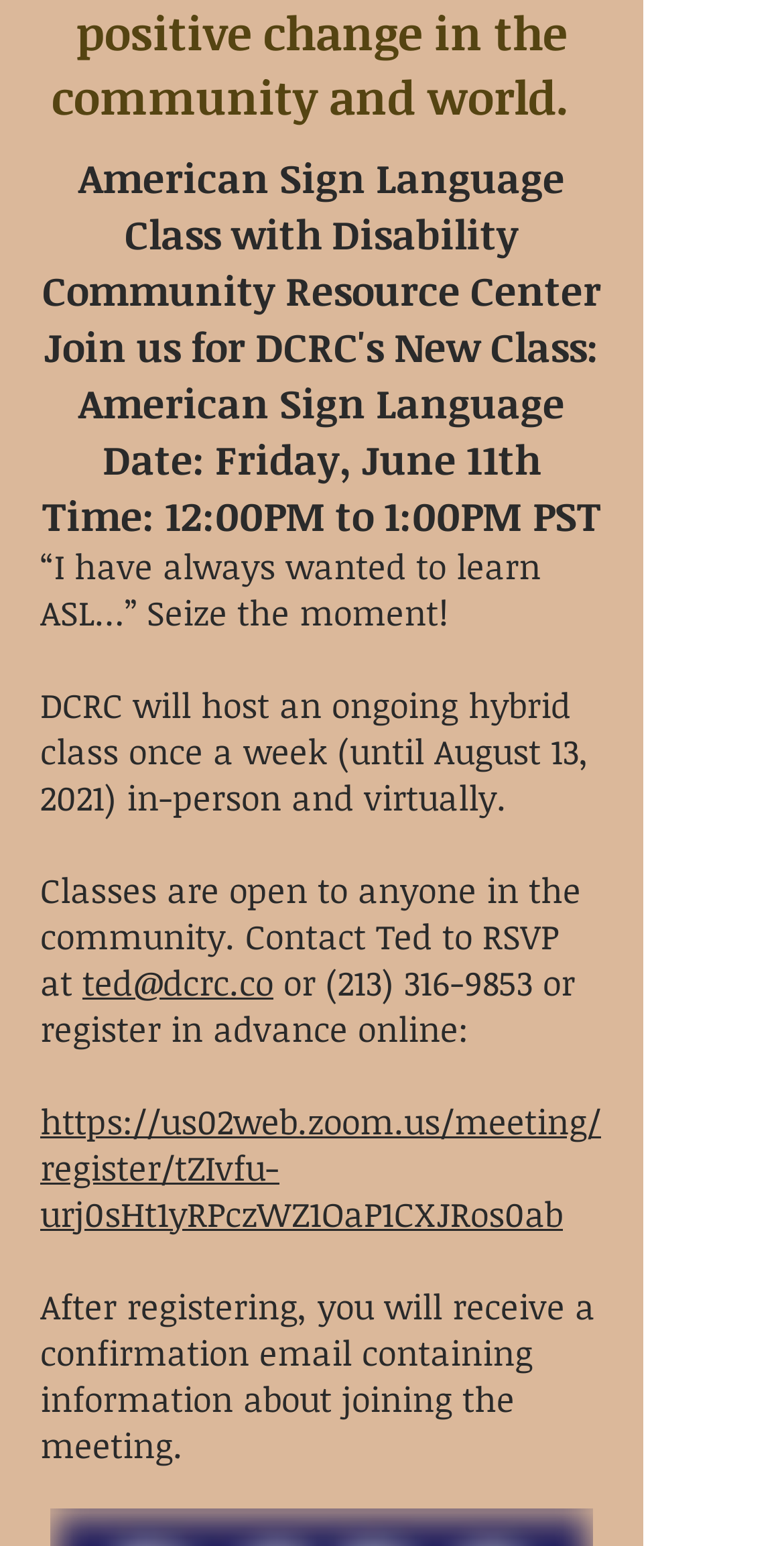What is the time of the class?
Use the information from the image to give a detailed answer to the question.

The time of the class can be found in the third StaticText element, which says 'Time: 12:00PM to 1:00PM PST'. This clearly states the time of the class.